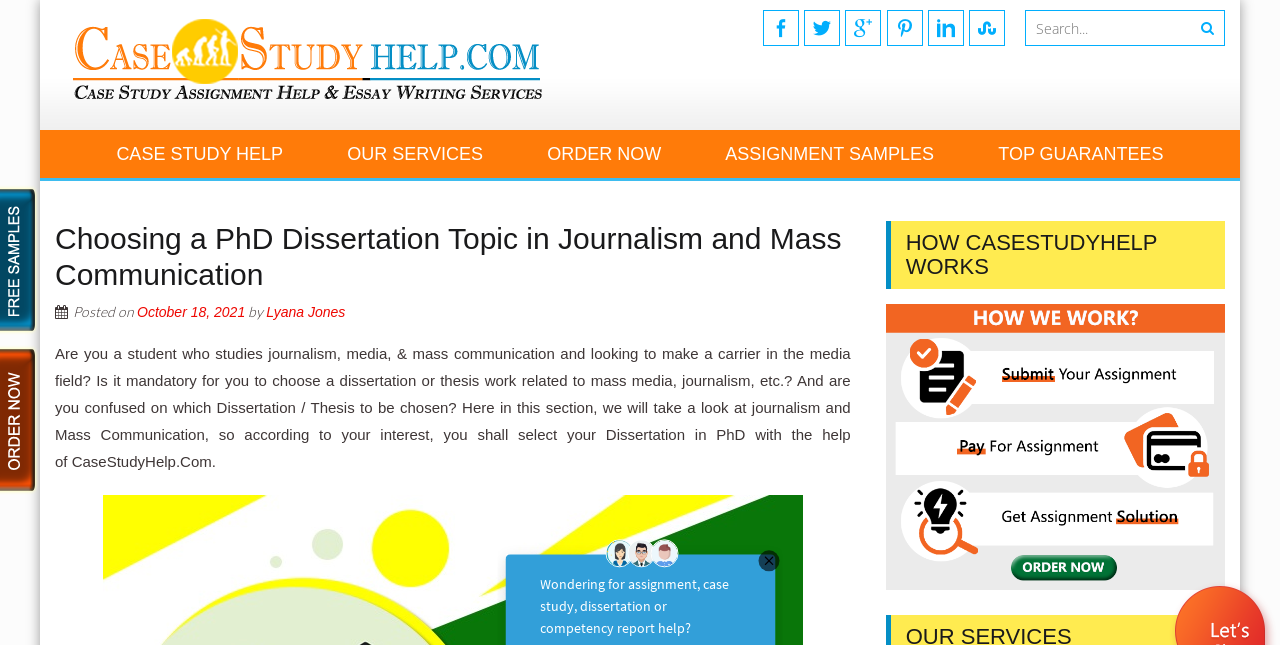Identify the bounding box coordinates of the element that should be clicked to fulfill this task: "Place an order now". The coordinates should be provided as four float numbers between 0 and 1, i.e., [left, top, right, bottom].

[0.692, 0.471, 0.957, 0.915]